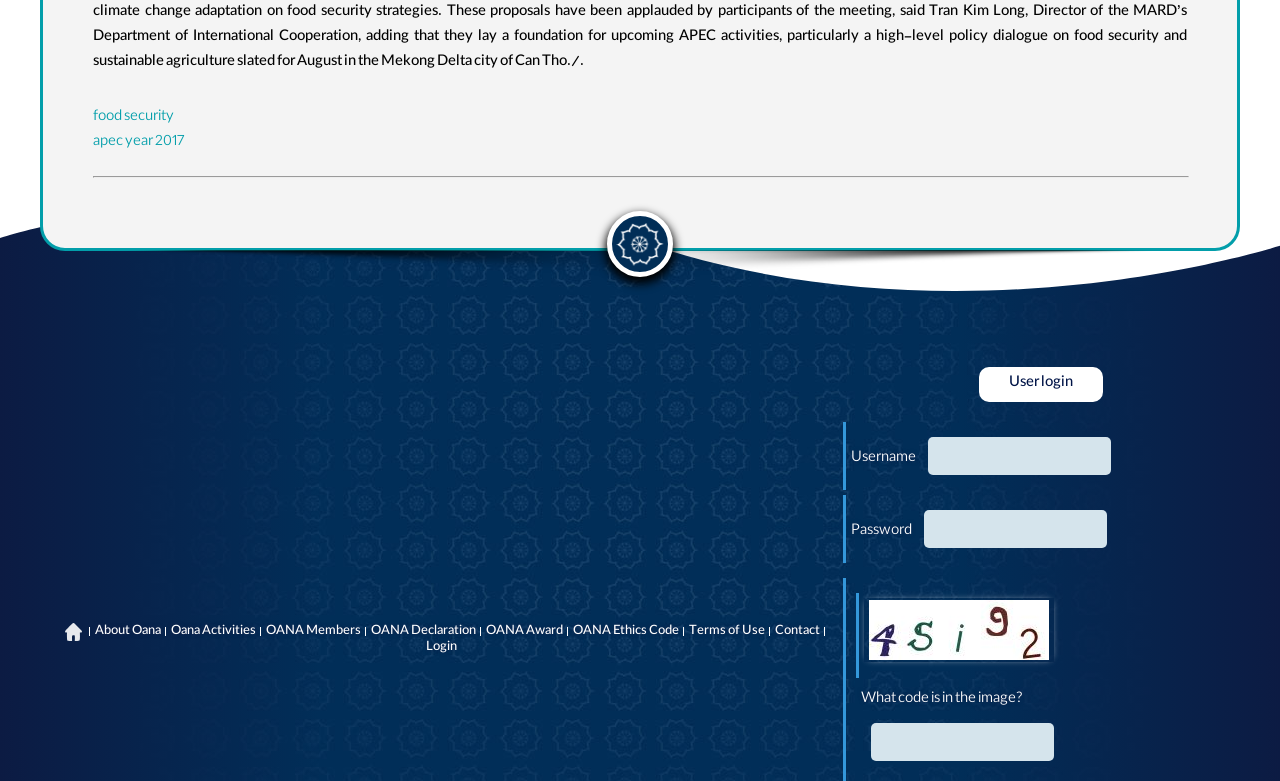Determine the coordinates of the bounding box that should be clicked to complete the instruction: "View OANA Activities". The coordinates should be represented by four float numbers between 0 and 1: [left, top, right, bottom].

[0.133, 0.8, 0.2, 0.818]